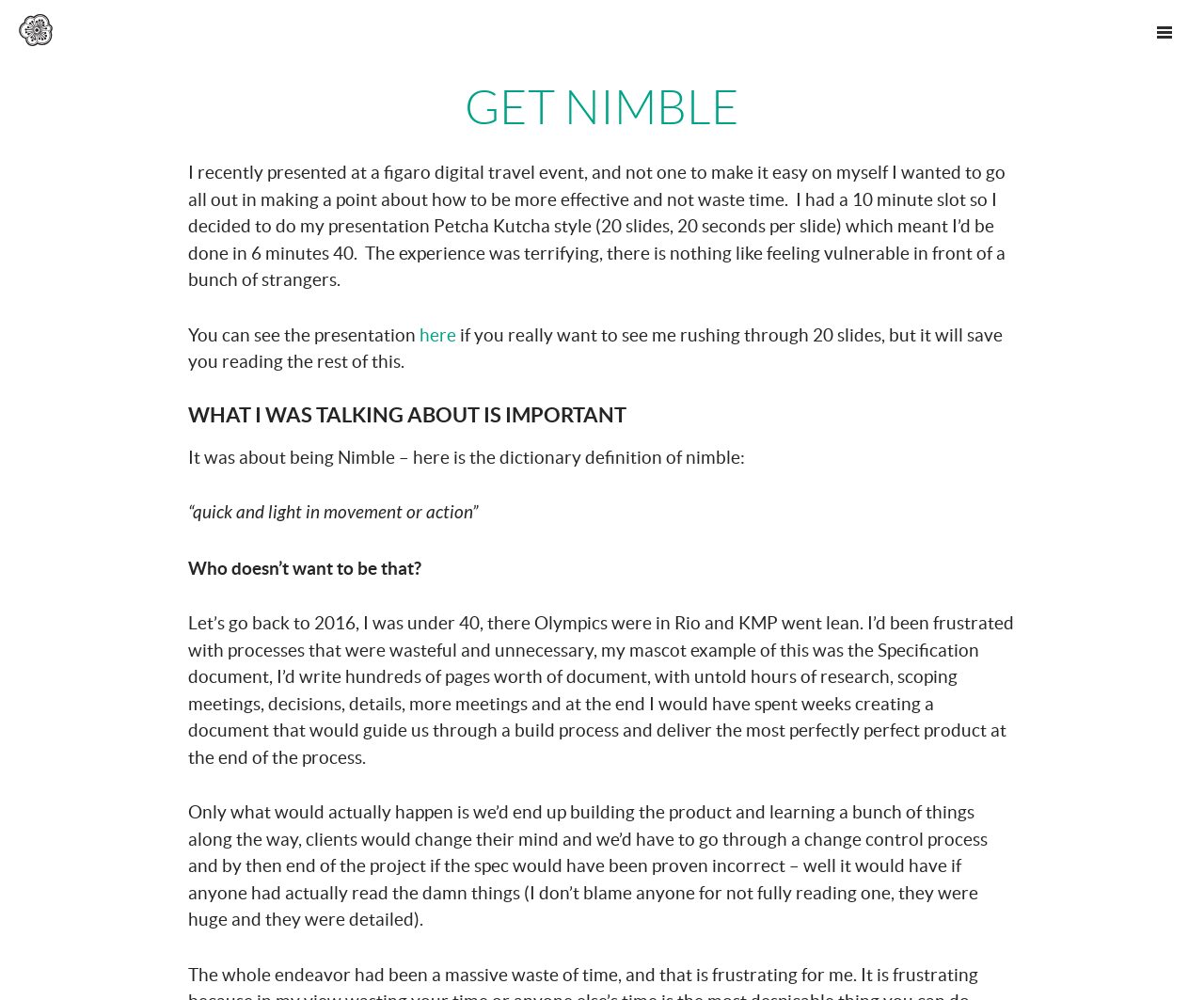How many slides were in the presentation?
Kindly offer a comprehensive and detailed response to the question.

The number of slides is obtained from the text '20 slides, 20 seconds per slide' which is located in the paragraph describing the presentation style.